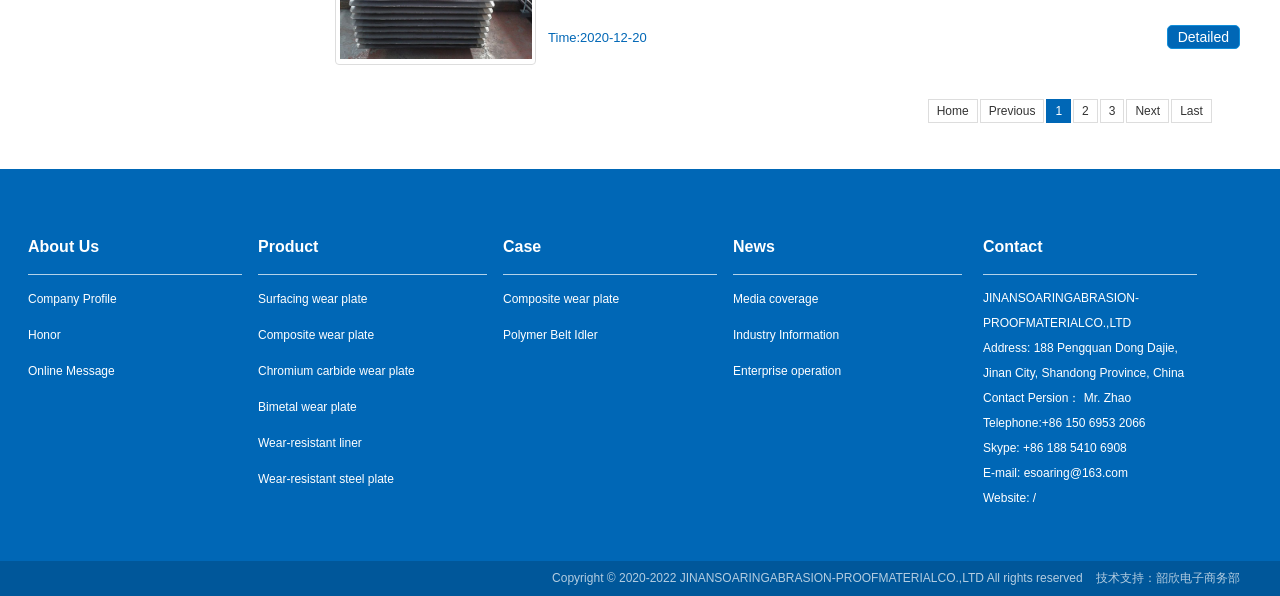Pinpoint the bounding box coordinates of the area that must be clicked to complete this instruction: "Visit the 'Last' page".

[0.915, 0.166, 0.947, 0.206]